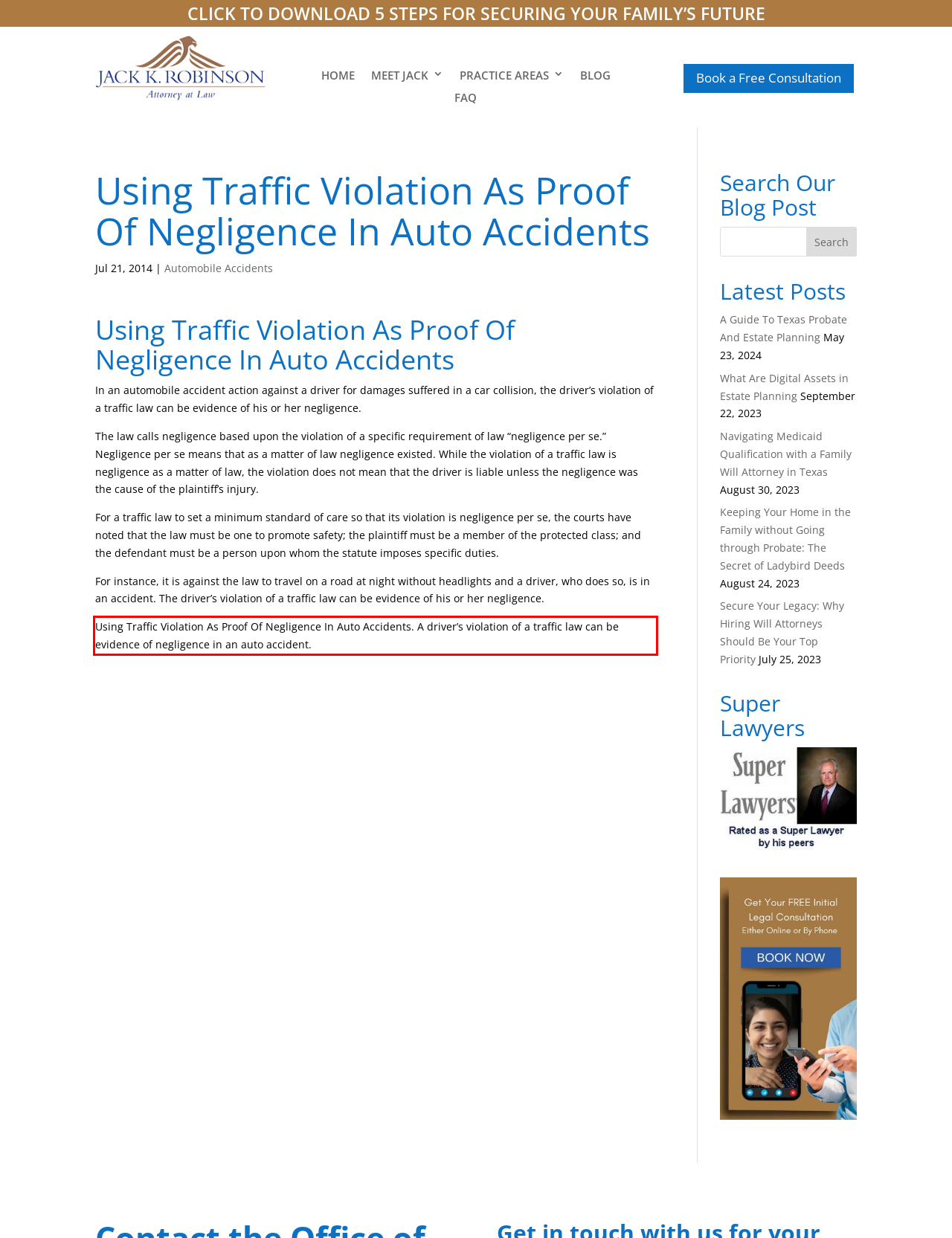Please extract the text content from the UI element enclosed by the red rectangle in the screenshot.

Using Traffic Violation As Proof Of Negligence In Auto Accidents. A driver’s violation of a traffic law can be evidence of negligence in an auto accident.